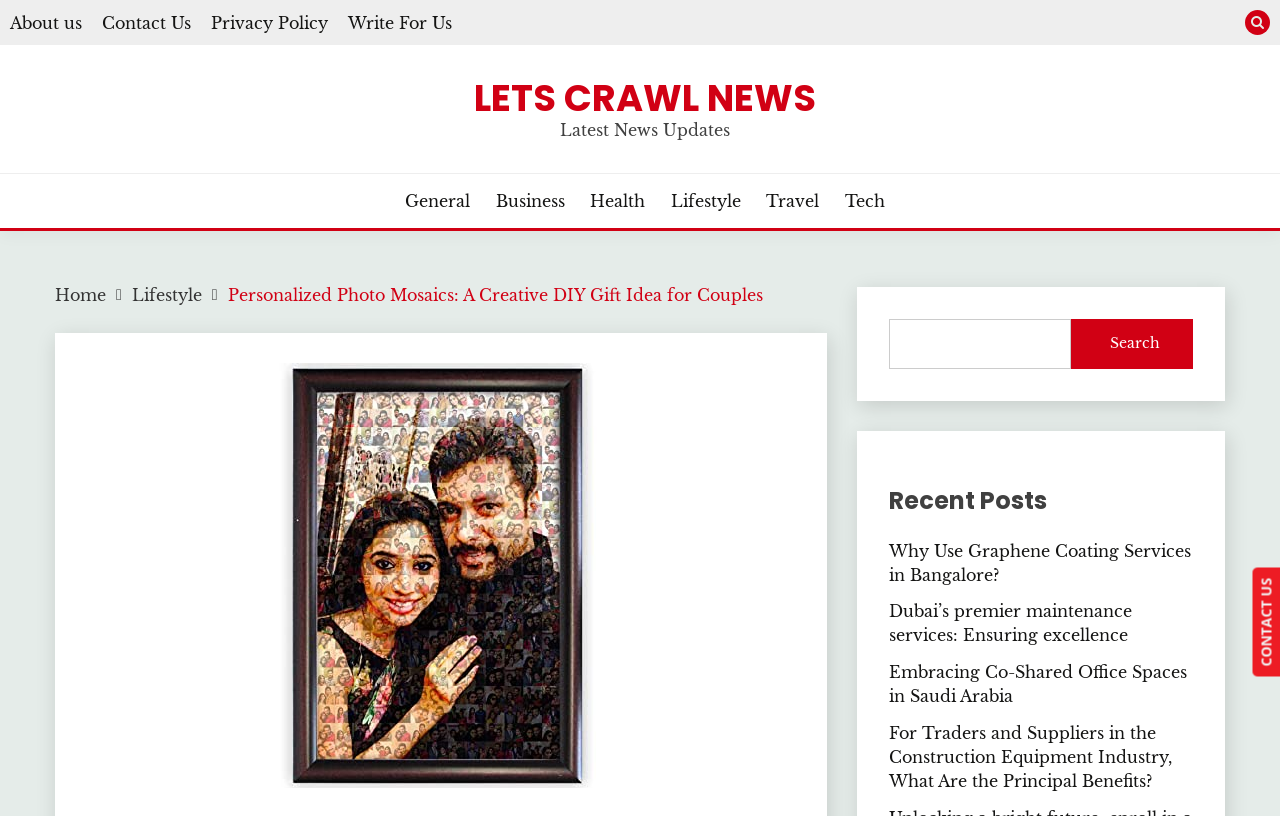Generate the title text from the webpage.

Personalized Photo Mosaics: A Creative DIY Gift Idea for Couples